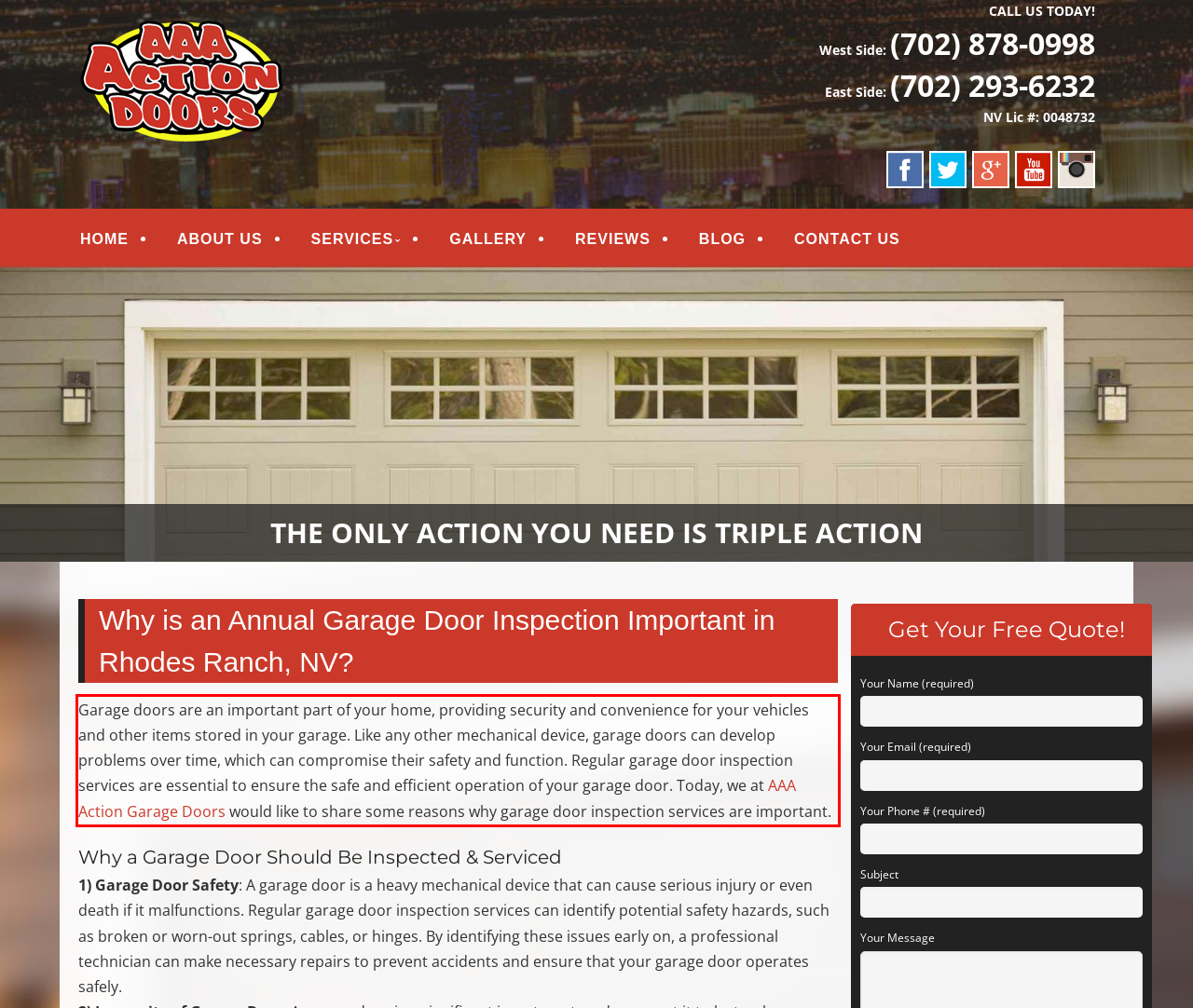Using the provided screenshot of a webpage, recognize the text inside the red rectangle bounding box by performing OCR.

Garage doors are an important part of your home, providing security and convenience for your vehicles and other items stored in your garage. Like any other mechanical device, garage doors can develop problems over time, which can compromise their safety and function. Regular garage door inspection services are essential to ensure the safe and efficient operation of your garage door. Today, we at AAA Action Garage Doors would like to share some reasons why garage door inspection services are important.